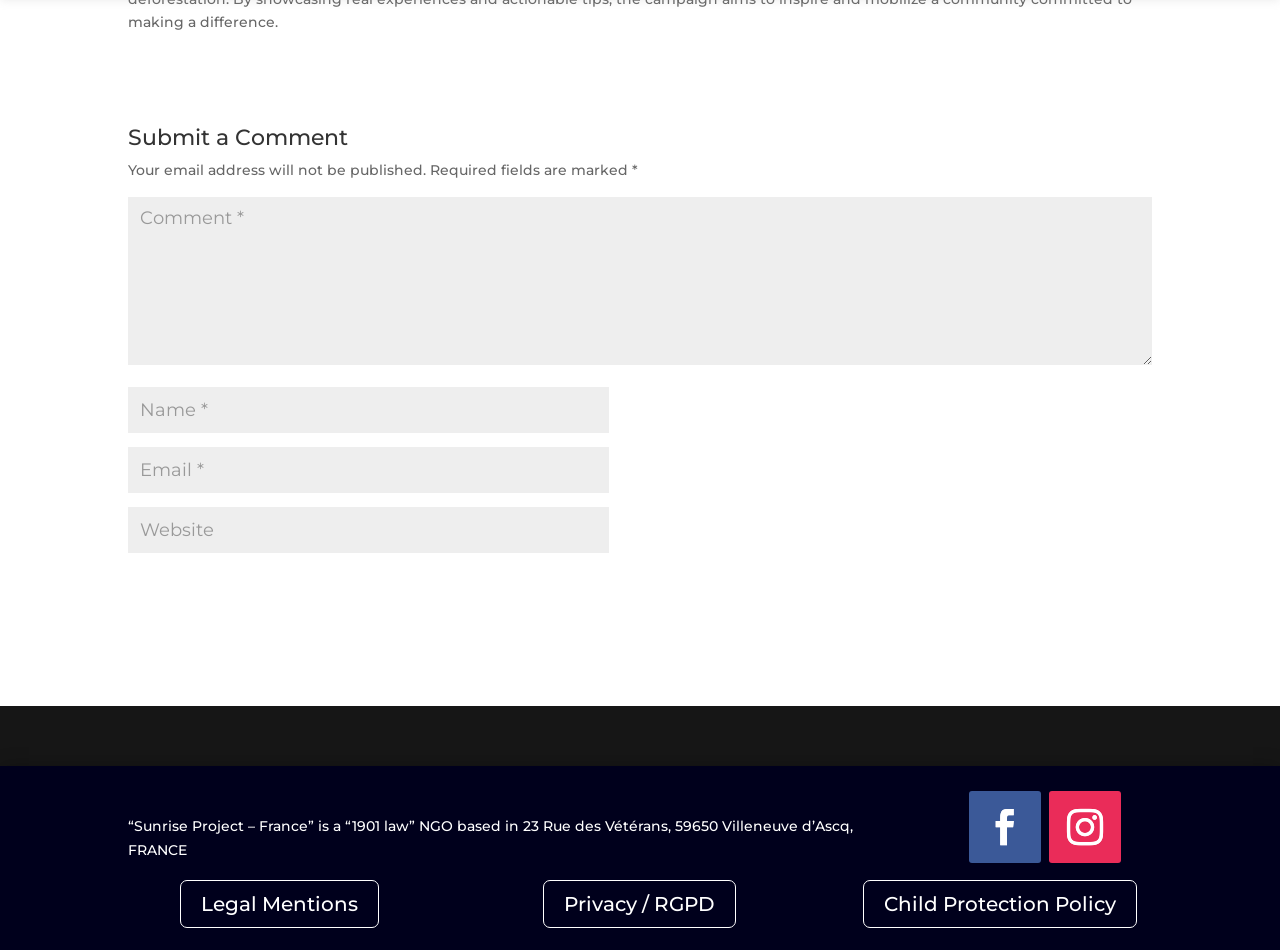Locate the bounding box coordinates of the element I should click to achieve the following instruction: "View previous website".

None